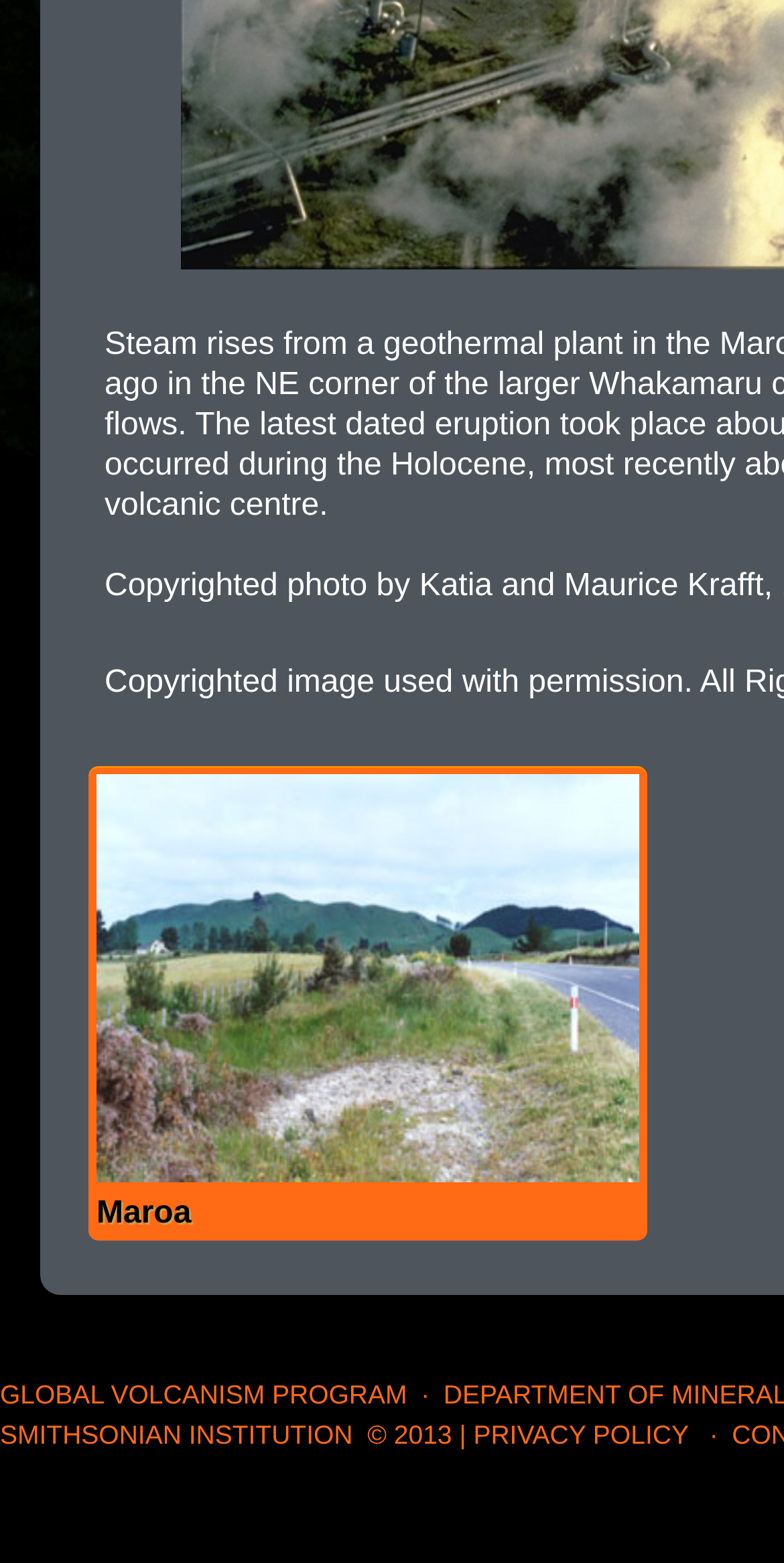Are the links at the bottom of the page aligned vertically?
Provide a short answer using one word or a brief phrase based on the image.

Yes